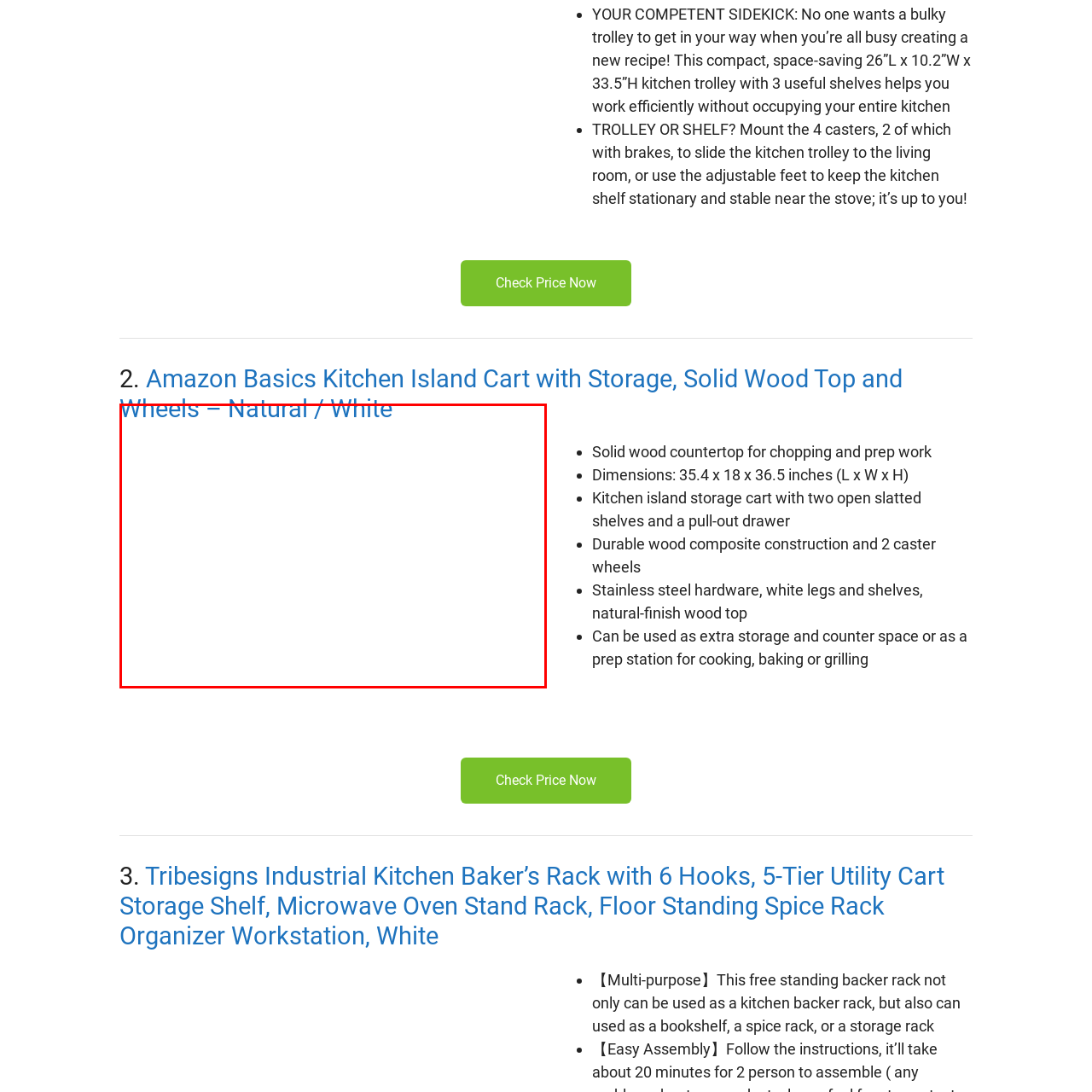Refer to the image marked by the red boundary and provide a single word or phrase in response to the question:
What is the color scheme of the cart?

Natural and white